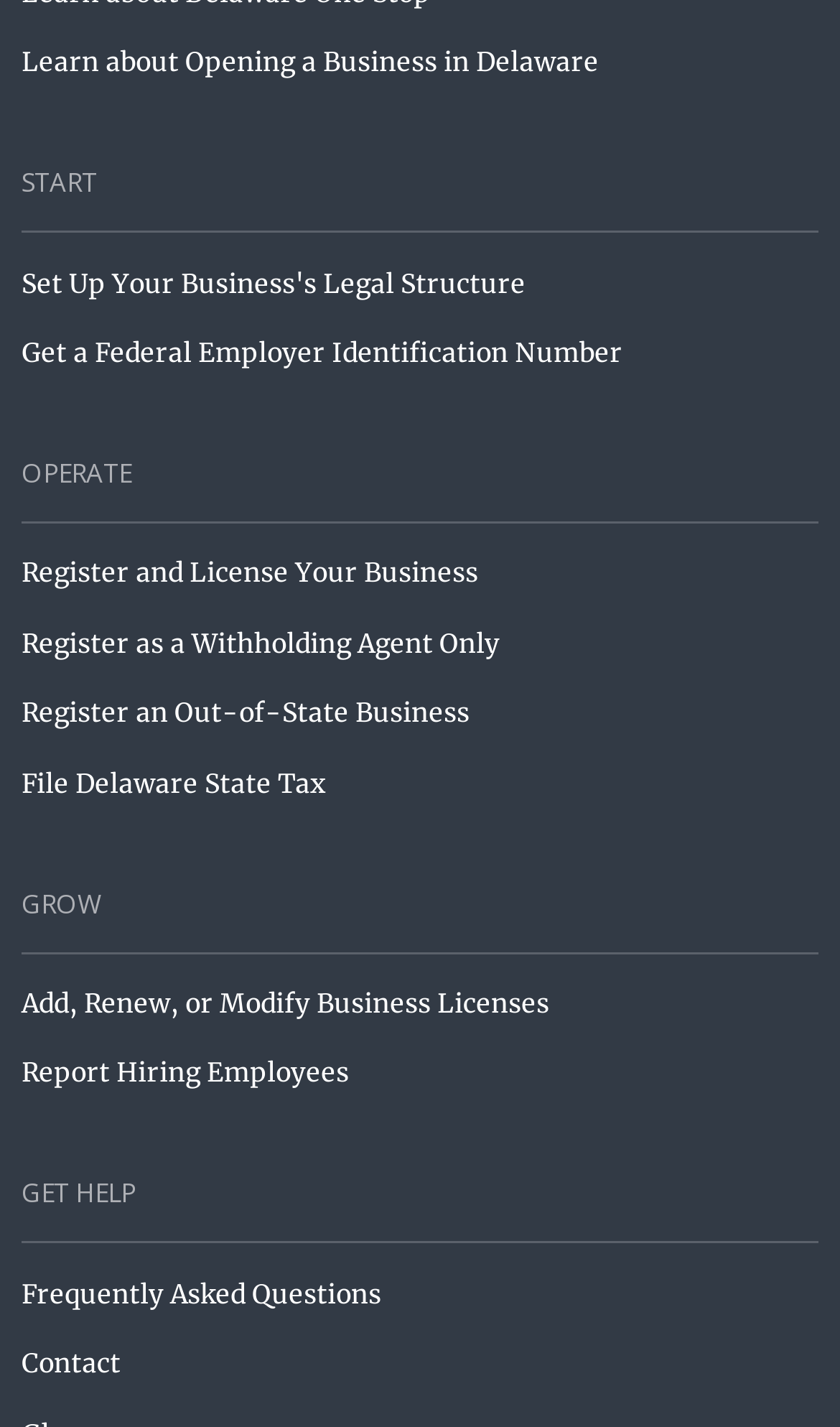Identify the bounding box coordinates of the area that should be clicked in order to complete the given instruction: "Register and license your business". The bounding box coordinates should be four float numbers between 0 and 1, i.e., [left, top, right, bottom].

[0.026, 0.389, 0.974, 0.416]